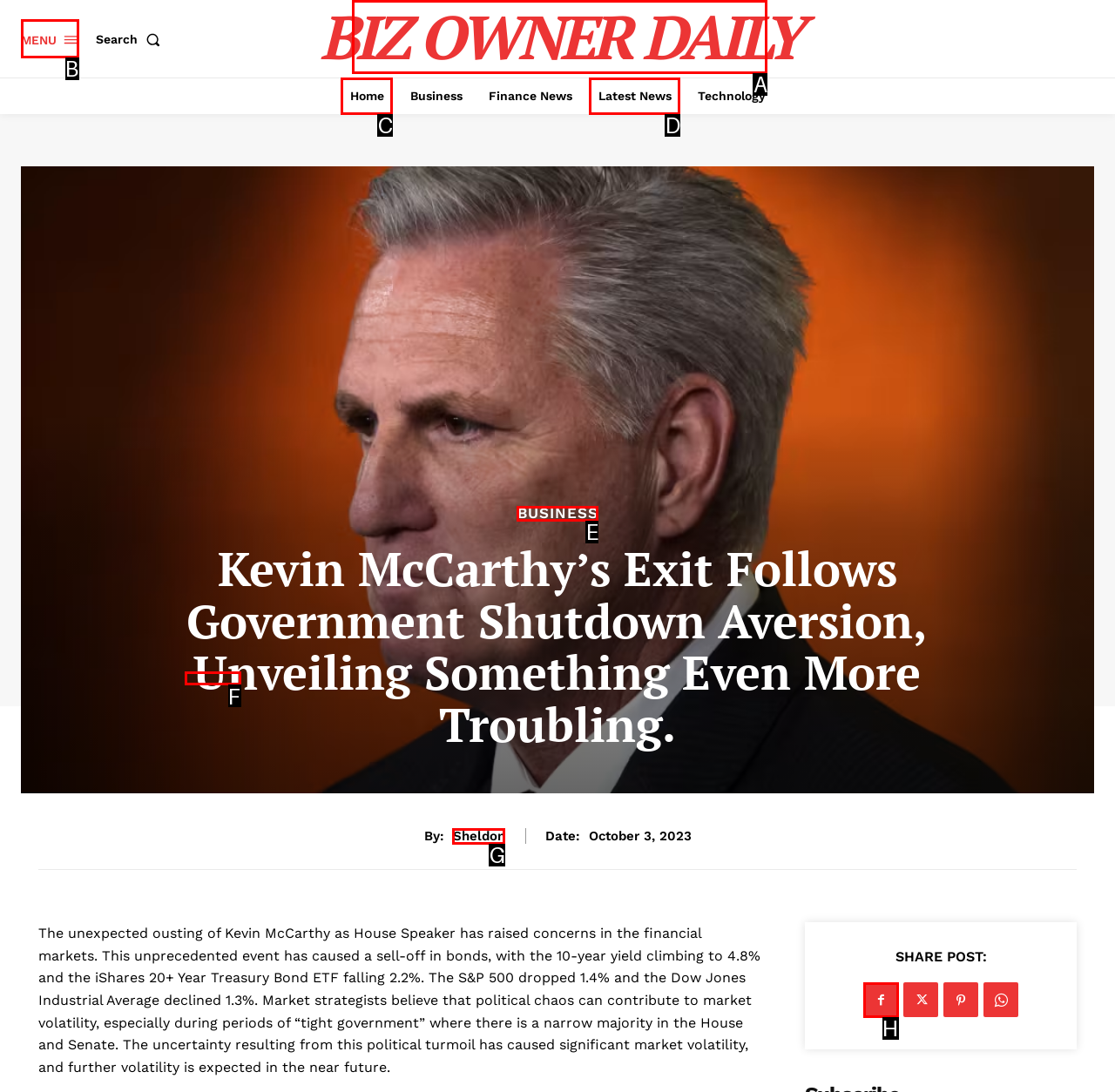Select the appropriate HTML element to click for the following task: Click the 'BIZ OWNER DAILY' link
Answer with the letter of the selected option from the given choices directly.

A